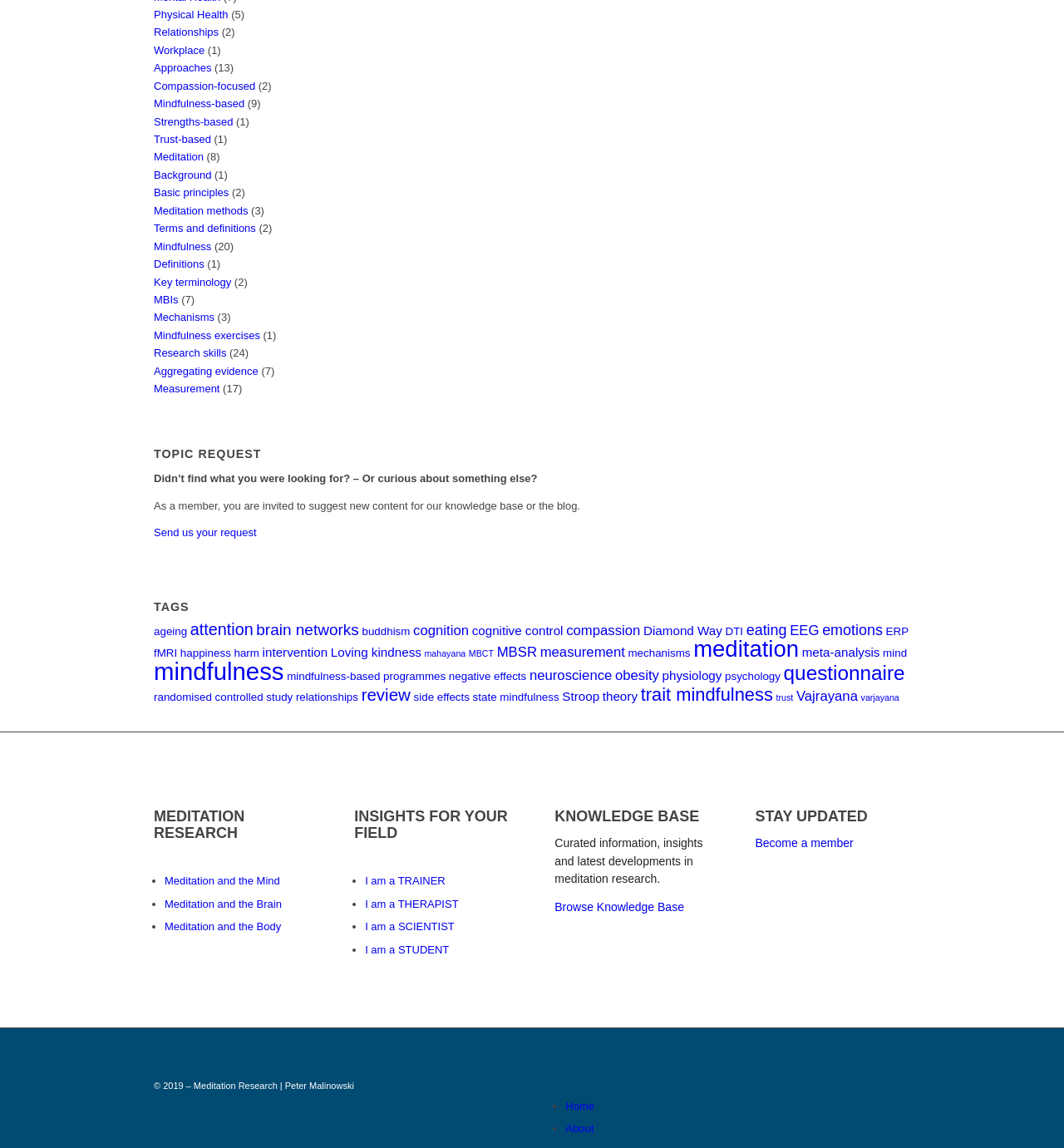Could you determine the bounding box coordinates of the clickable element to complete the instruction: "Click on 'Physical Health'"? Provide the coordinates as four float numbers between 0 and 1, i.e., [left, top, right, bottom].

[0.145, 0.007, 0.215, 0.018]